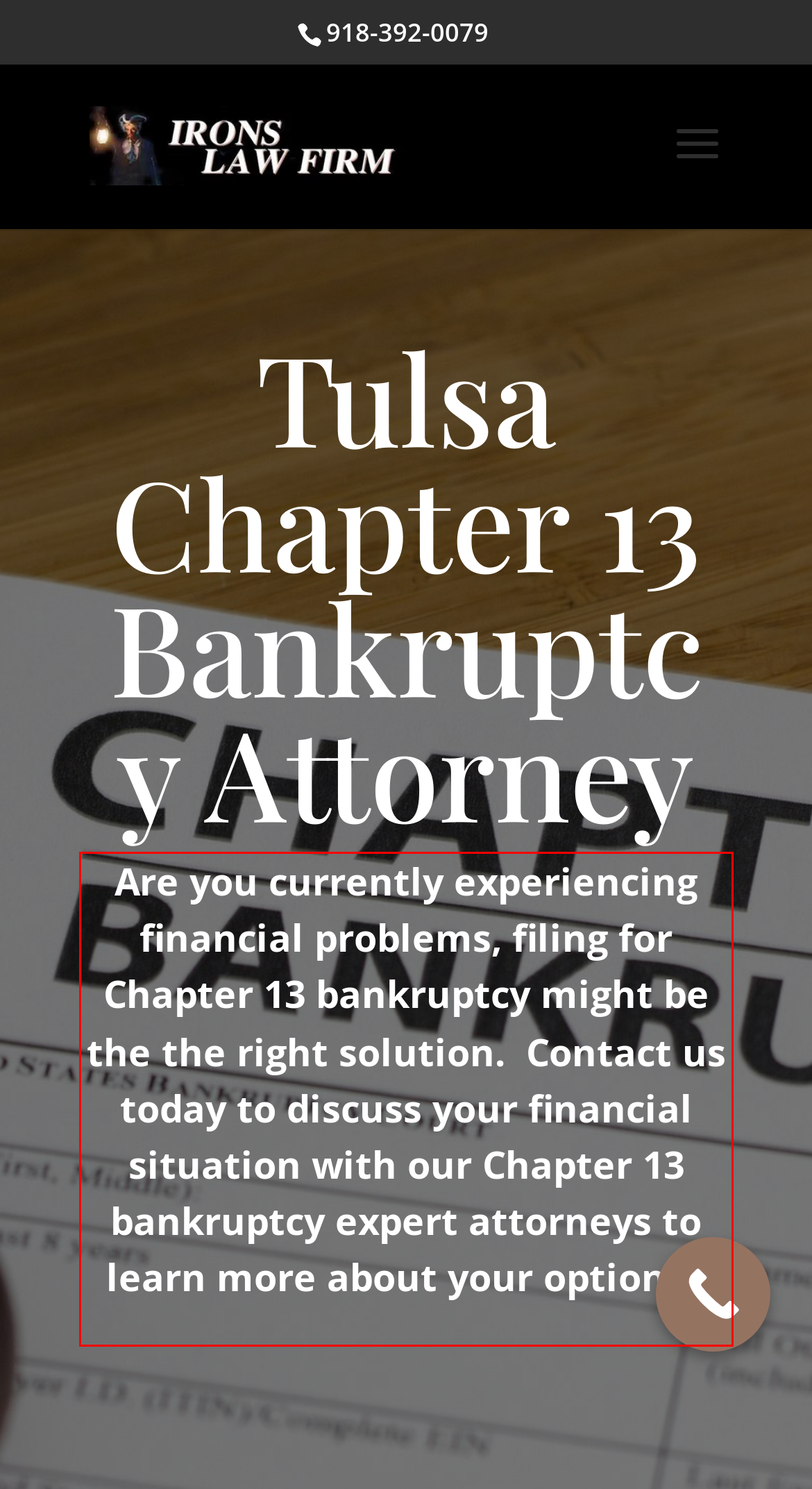Observe the screenshot of the webpage, locate the red bounding box, and extract the text content within it.

Are you currently experiencing financial problems, filing for Chapter 13 bankruptcy might be the the right solution. Contact us today to discuss your financial situation with our Chapter 13 bankruptcy expert attorneys to learn more about your options.